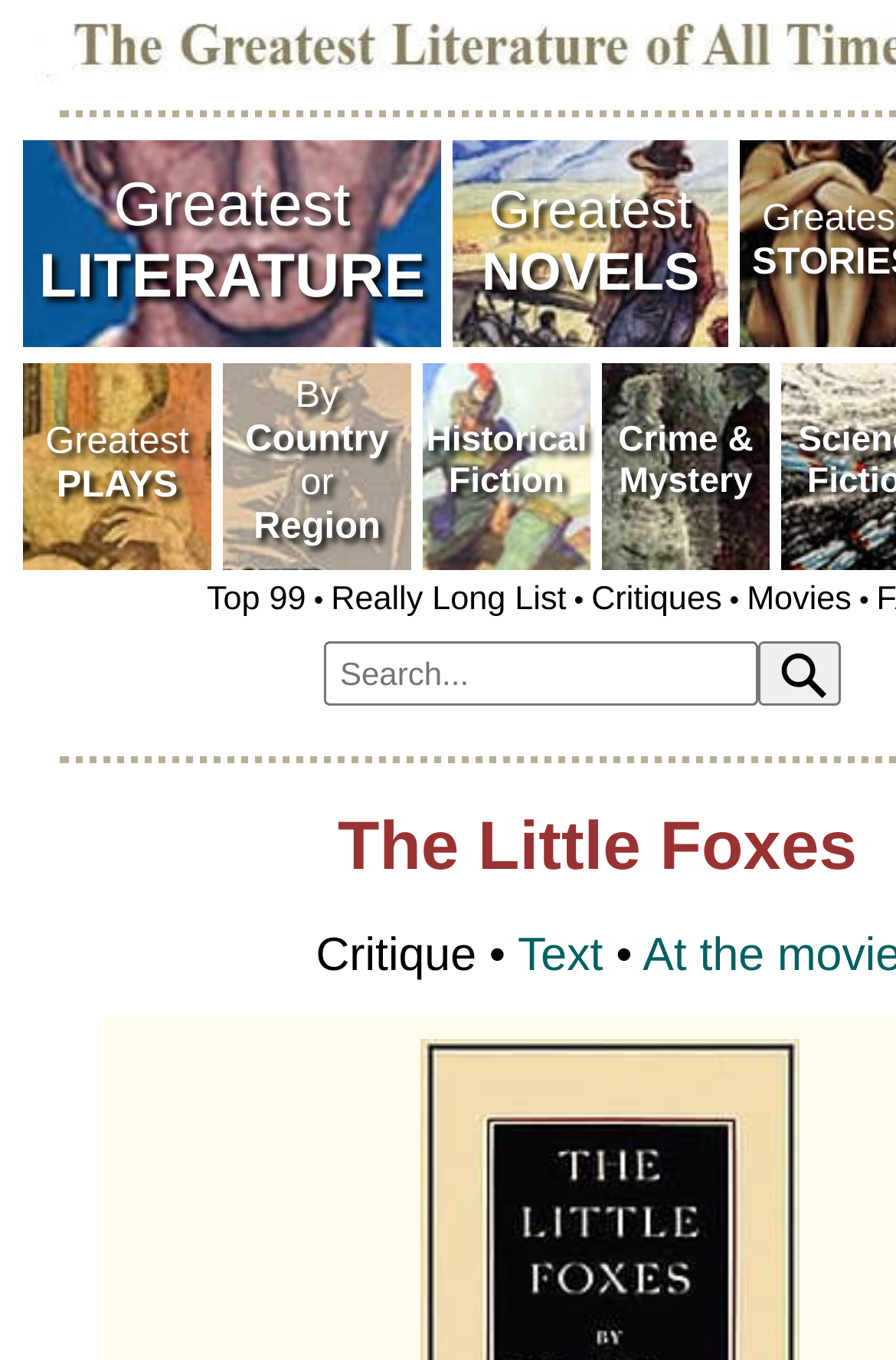Please find the bounding box coordinates (top-left x, top-left y, bottom-right x, bottom-right y) in the screenshot for the UI element described as follows: Text

[0.578, 0.685, 0.673, 0.722]